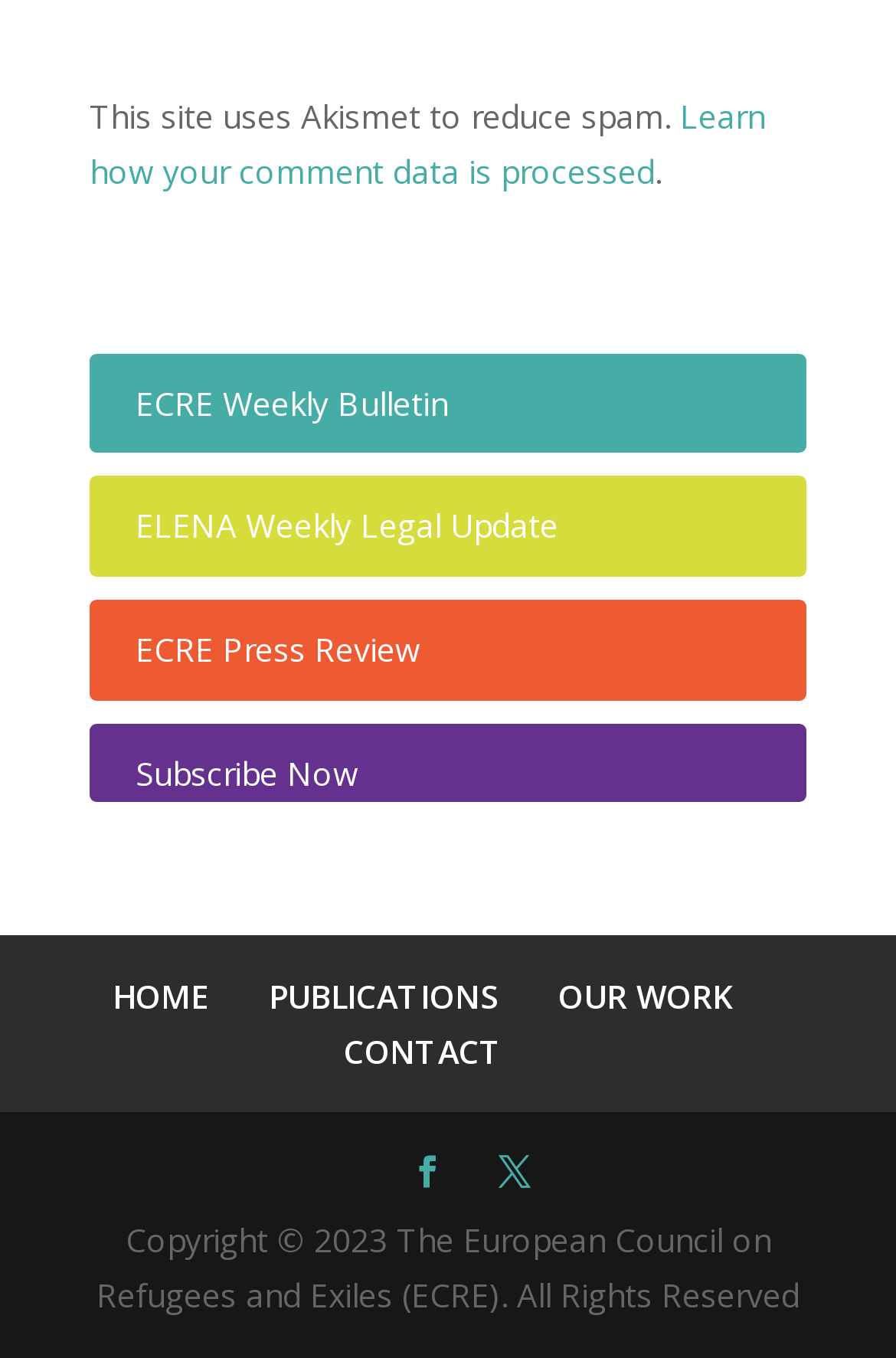Predict the bounding box coordinates of the area that should be clicked to accomplish the following instruction: "View ECRE Weekly Bulletin". The bounding box coordinates should consist of four float numbers between 0 and 1, i.e., [left, top, right, bottom].

[0.151, 0.28, 0.5, 0.312]